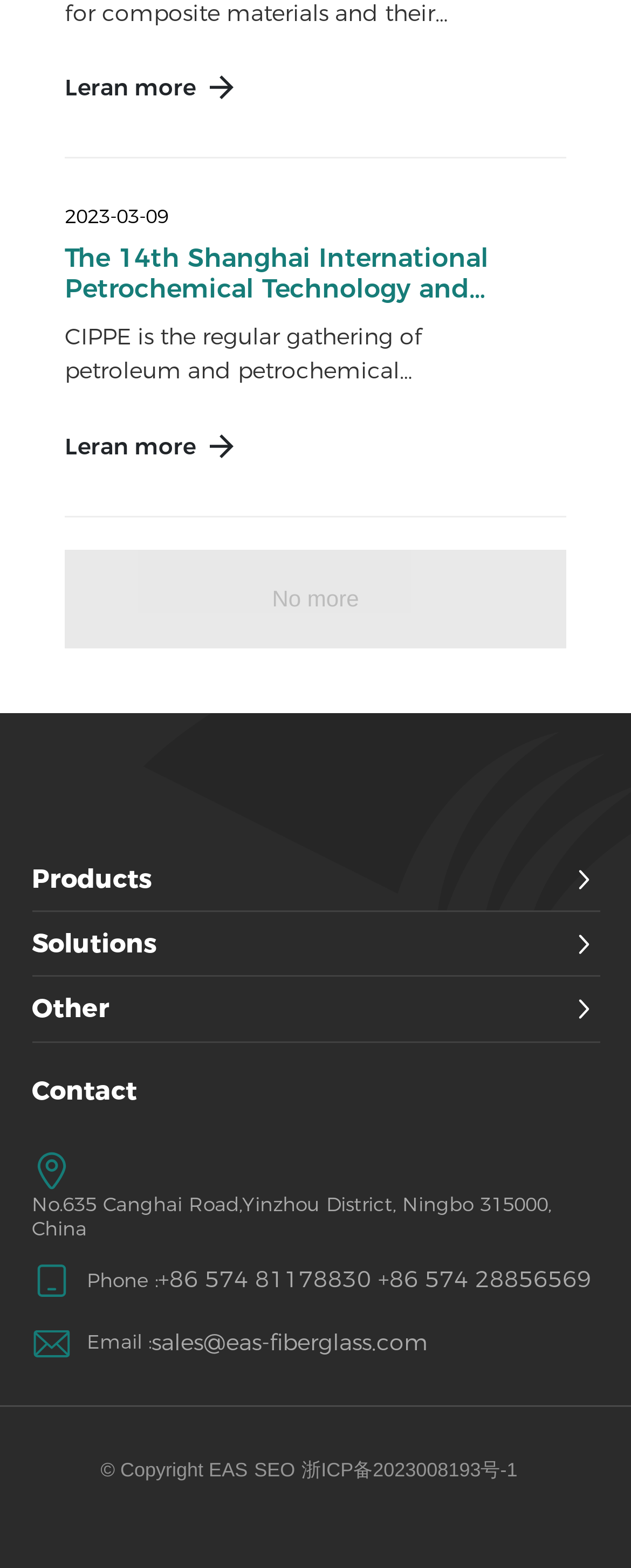Given the description of a UI element: "Leran more", identify the bounding box coordinates of the matching element in the webpage screenshot.

[0.103, 0.275, 0.31, 0.294]